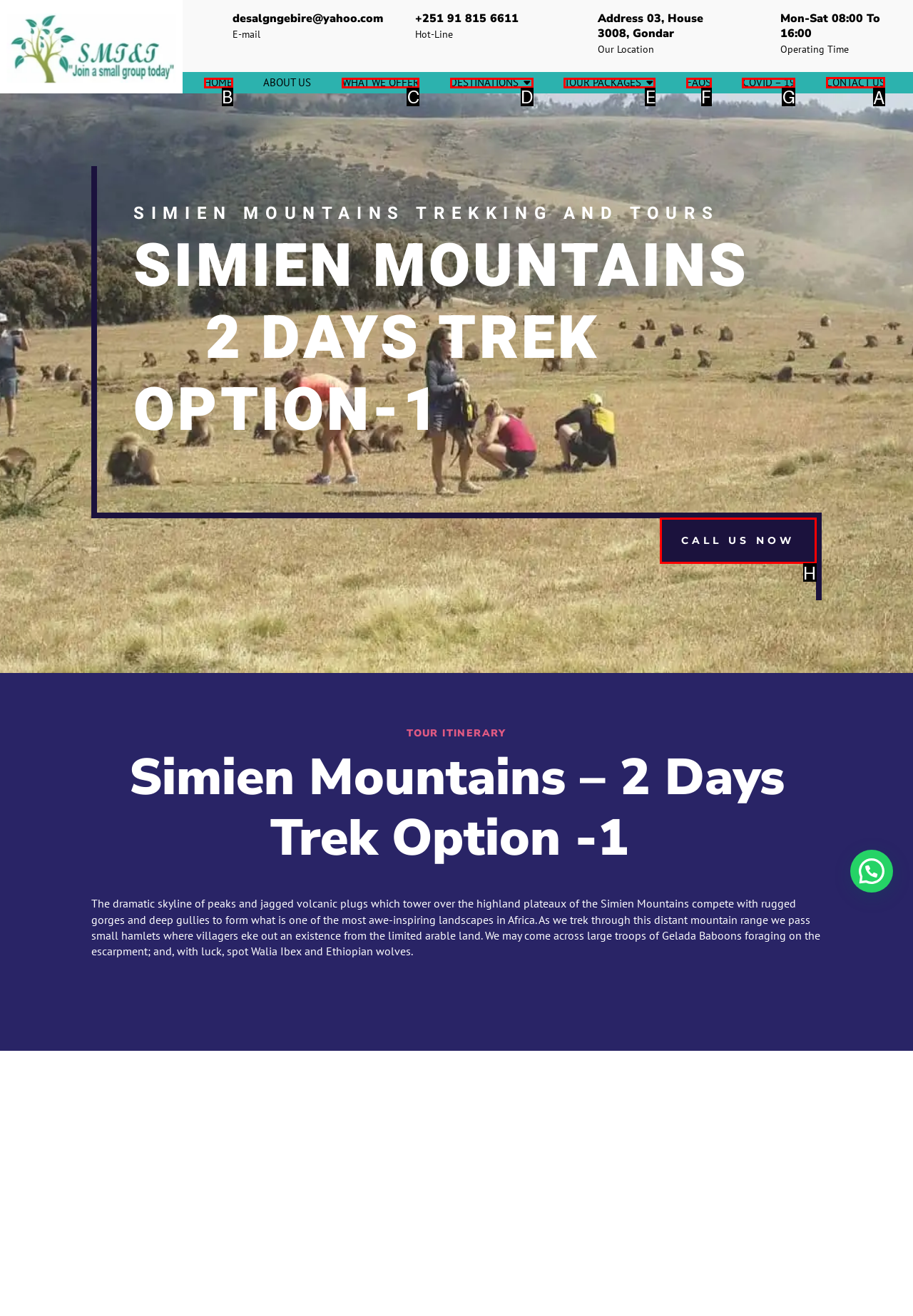Identify the correct HTML element to click for the task: Read the 'The Beginning' post. Provide the letter of your choice.

None